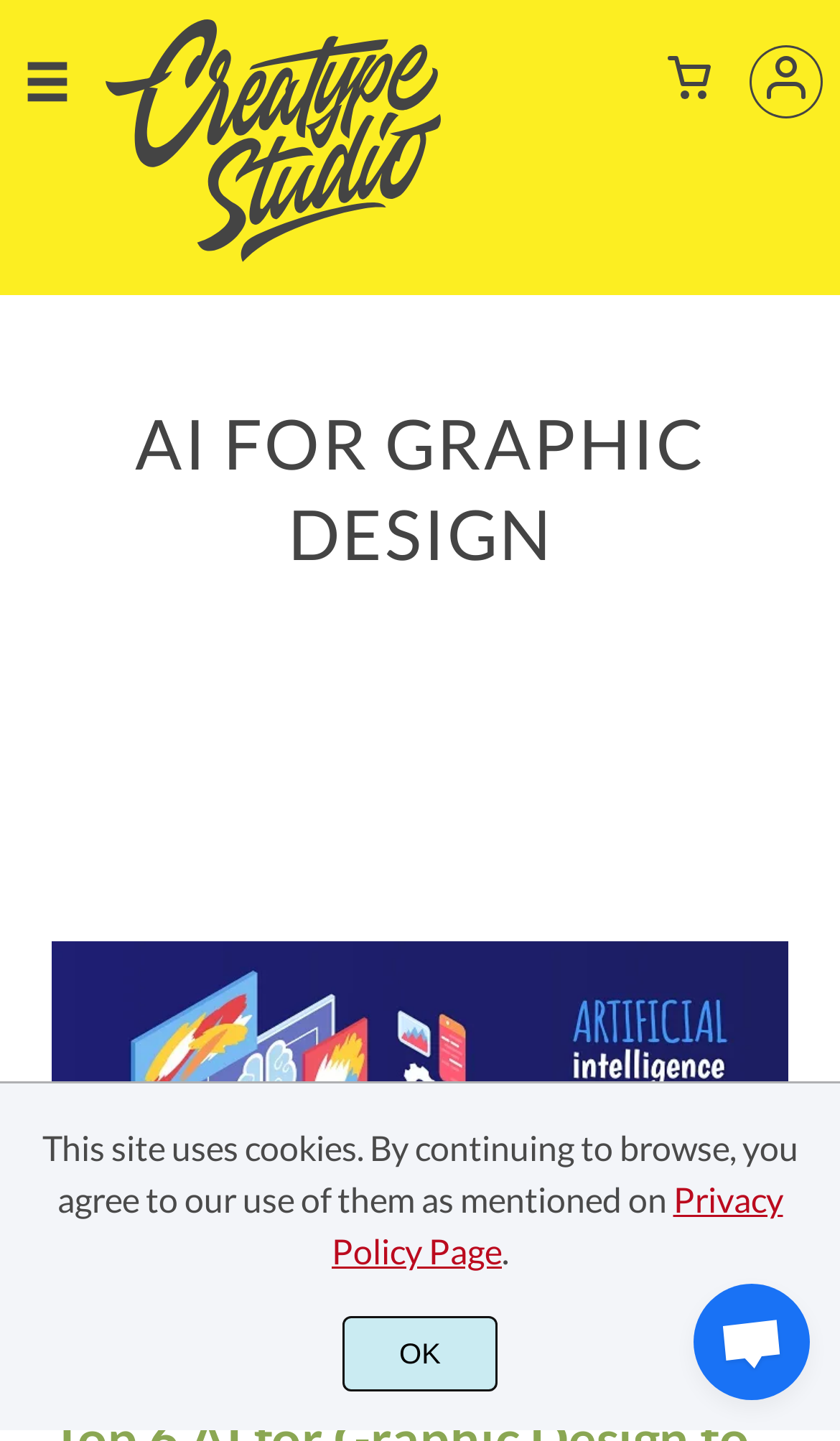Find the bounding box coordinates corresponding to the UI element with the description: "aria-label="Open chat"". The coordinates should be formatted as [left, top, right, bottom], with values as floats between 0 and 1.

[0.826, 0.891, 0.964, 0.972]